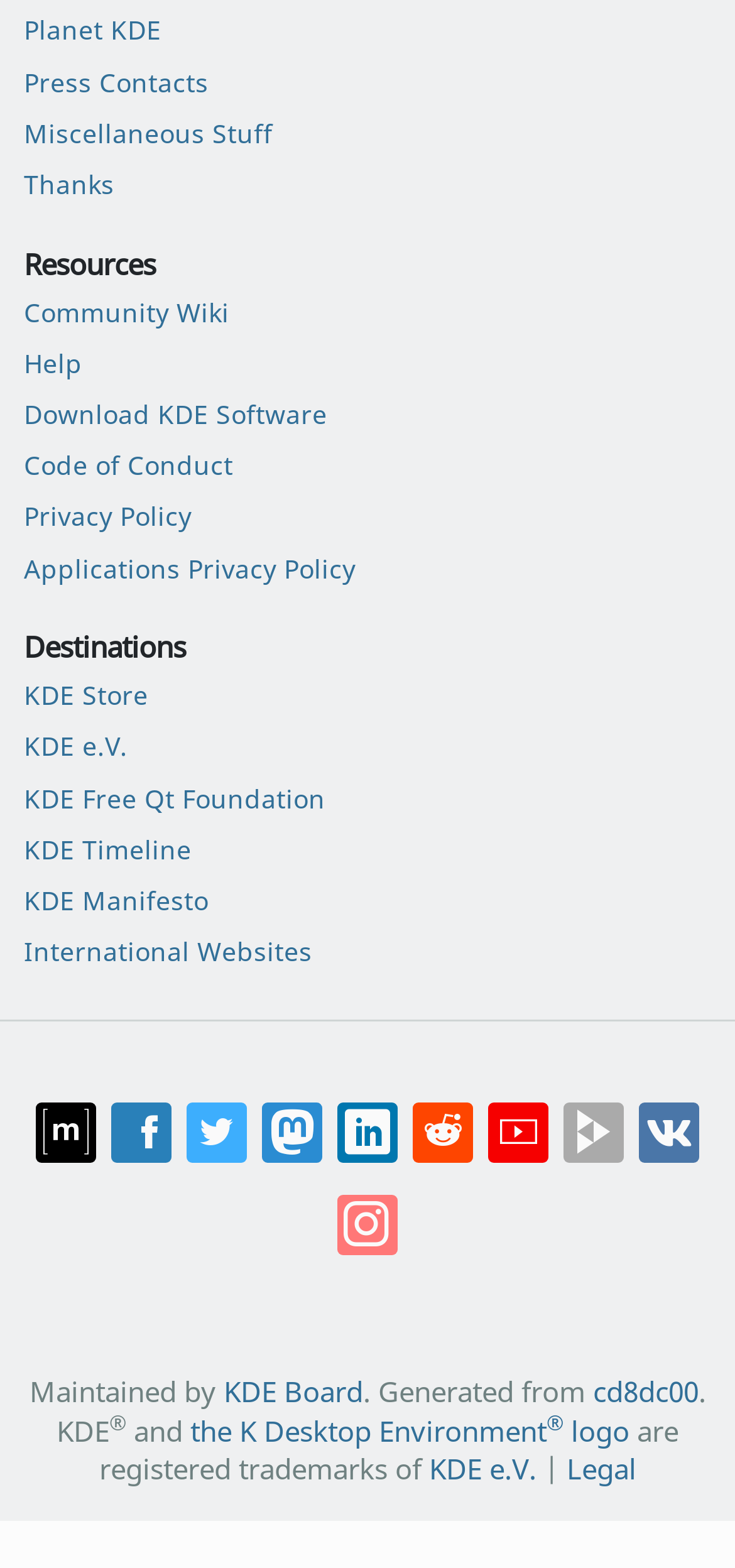Kindly determine the bounding box coordinates of the area that needs to be clicked to fulfill this instruction: "Share on Twitter".

[0.254, 0.703, 0.336, 0.741]